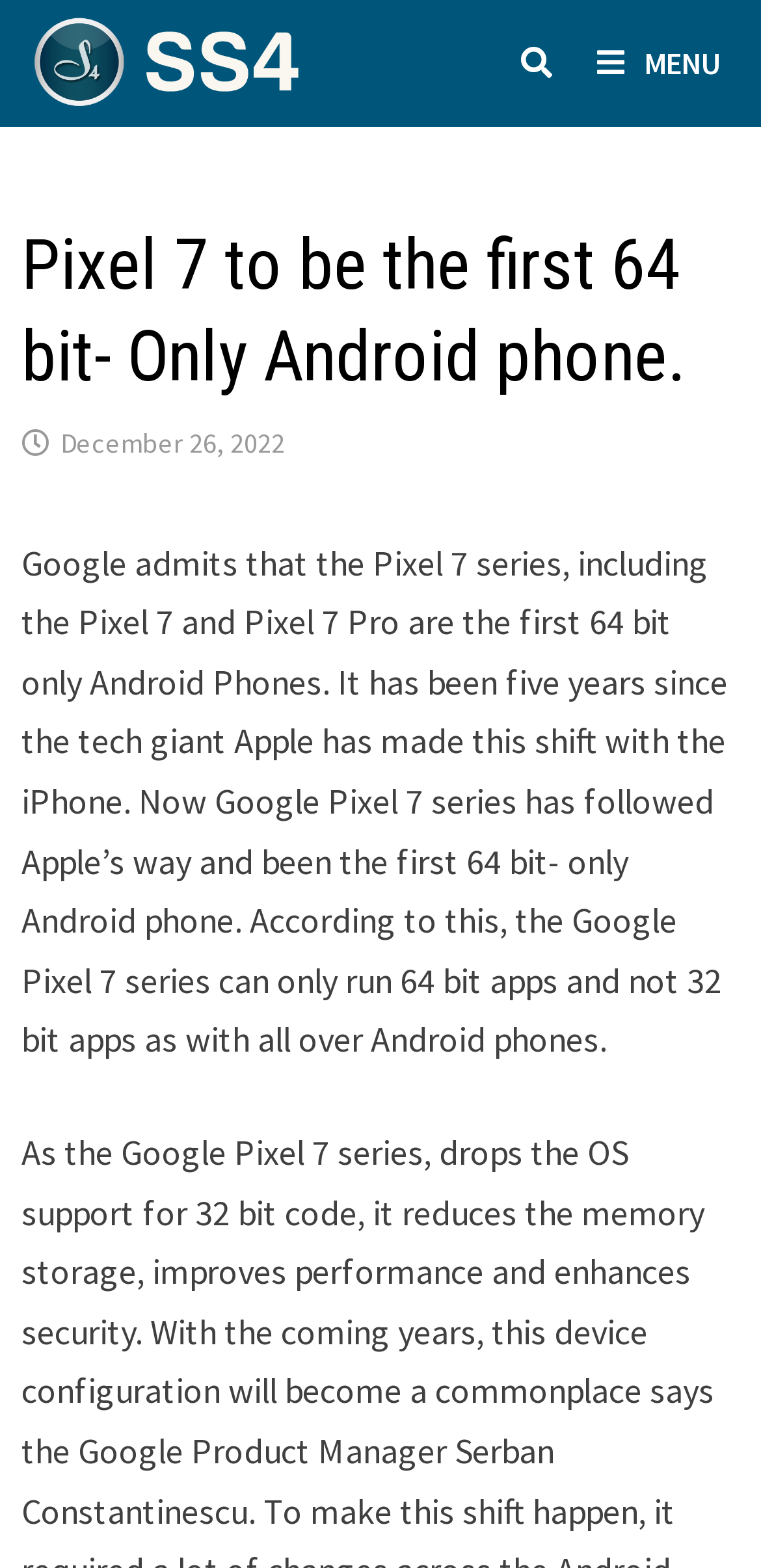Using the element description alt="ss4", predict the bounding box coordinates for the UI element. Provide the coordinates in (top-left x, top-left y, bottom-right x, bottom-right y) format with values ranging from 0 to 1.

[0.029, 0.008, 0.413, 0.073]